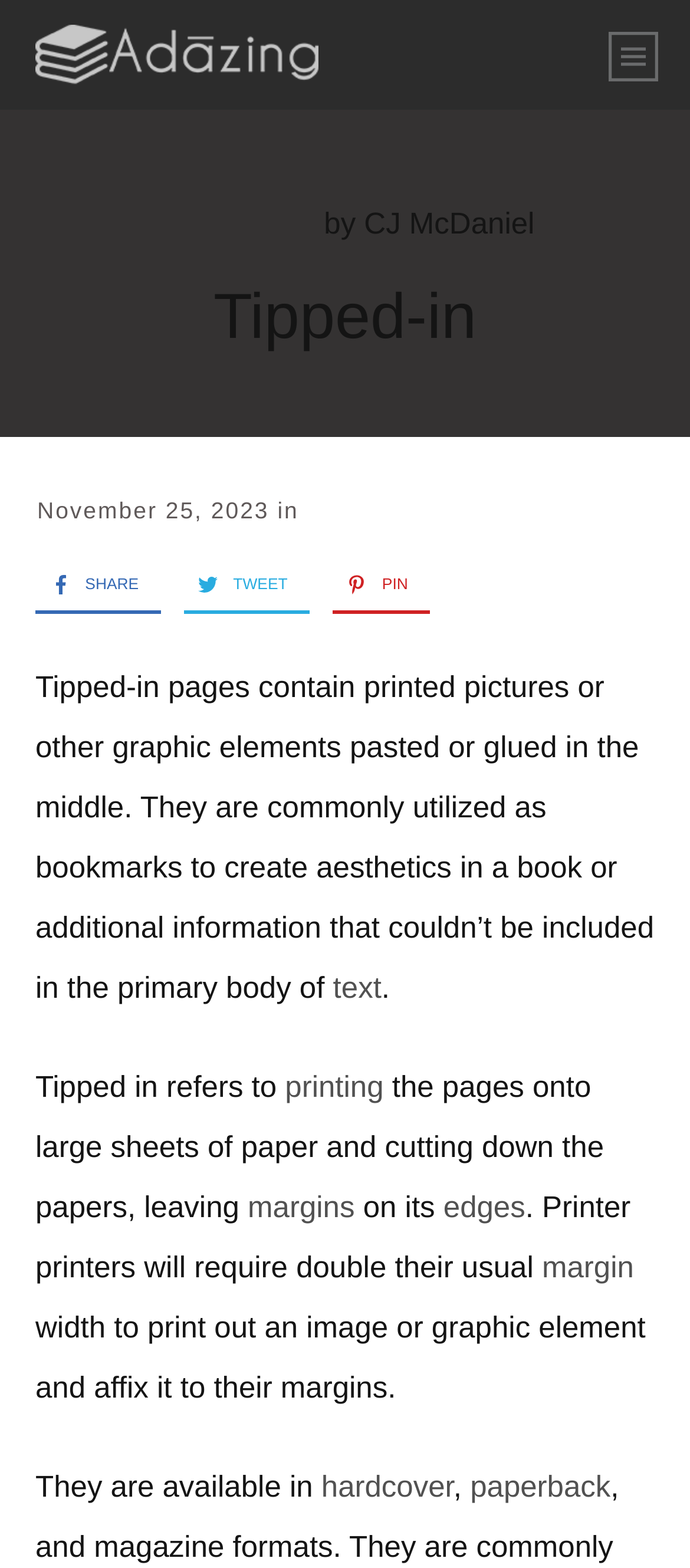Provide the bounding box coordinates for the UI element that is described as: "Decor Ideas".

None